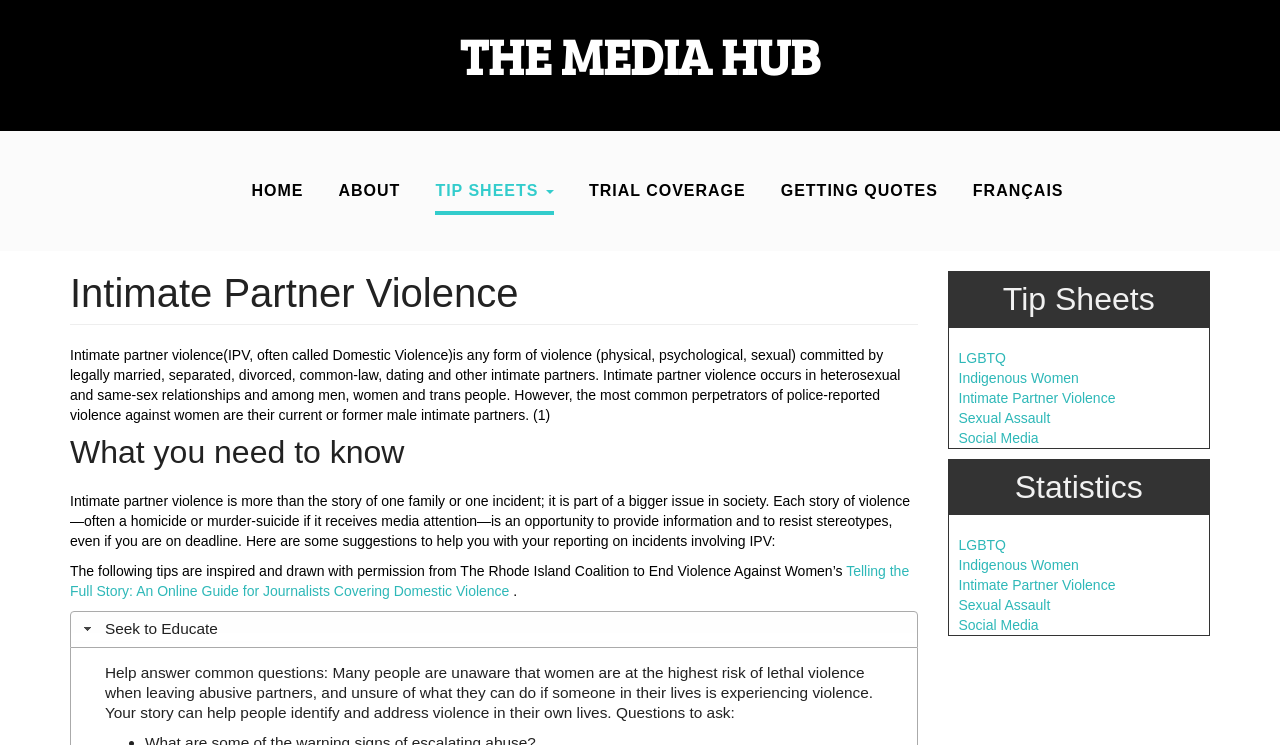Analyze the image and provide a detailed answer to the question: What is the purpose of the webpage?

The webpage appears to be an educational resource on intimate partner violence, providing information on what it is, its prevalence, and tips for journalists reporting on IPV incidents.